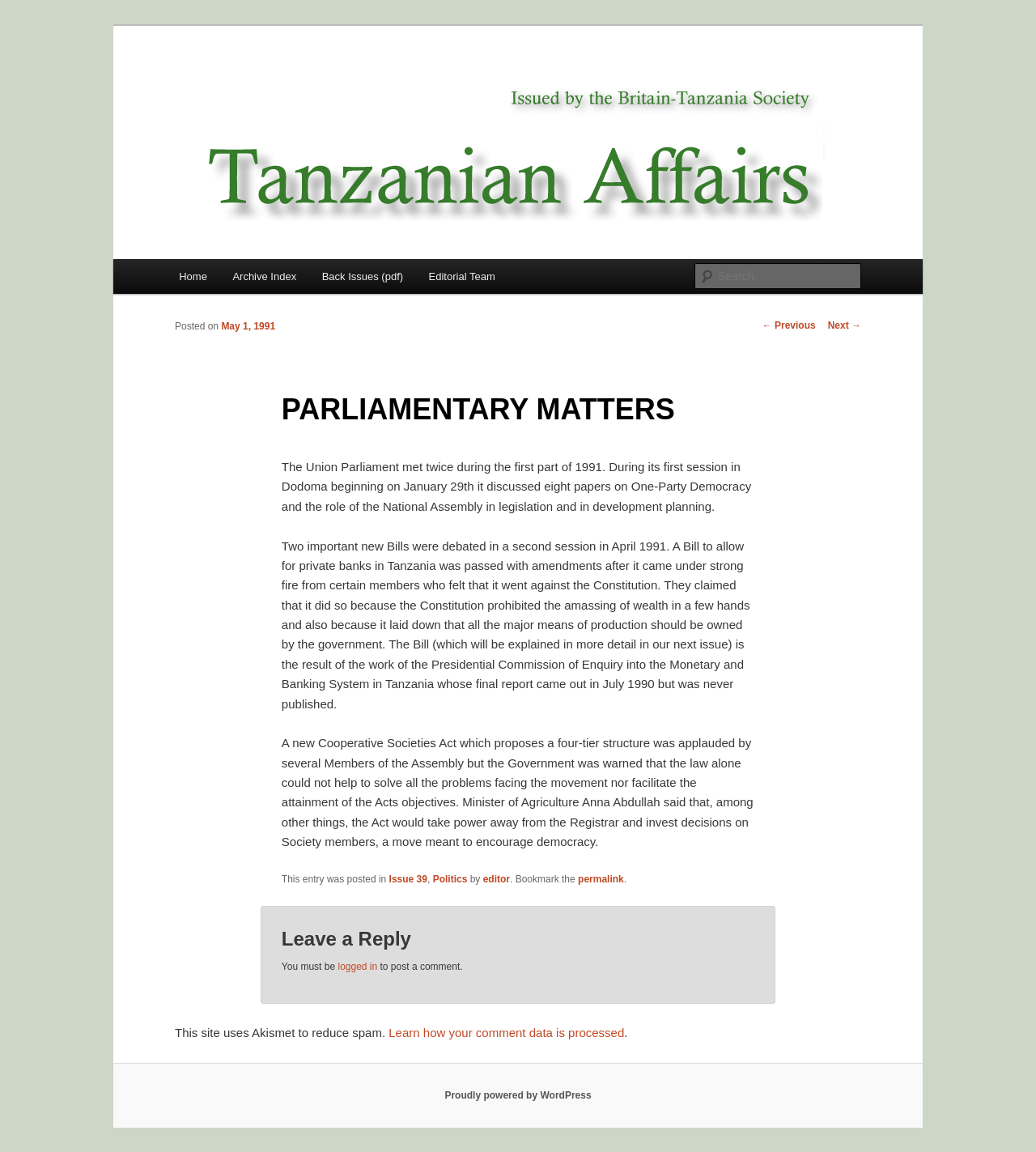Please specify the bounding box coordinates of the clickable region necessary for completing the following instruction: "Leave a reply". The coordinates must consist of four float numbers between 0 and 1, i.e., [left, top, right, bottom].

[0.272, 0.804, 0.728, 0.825]